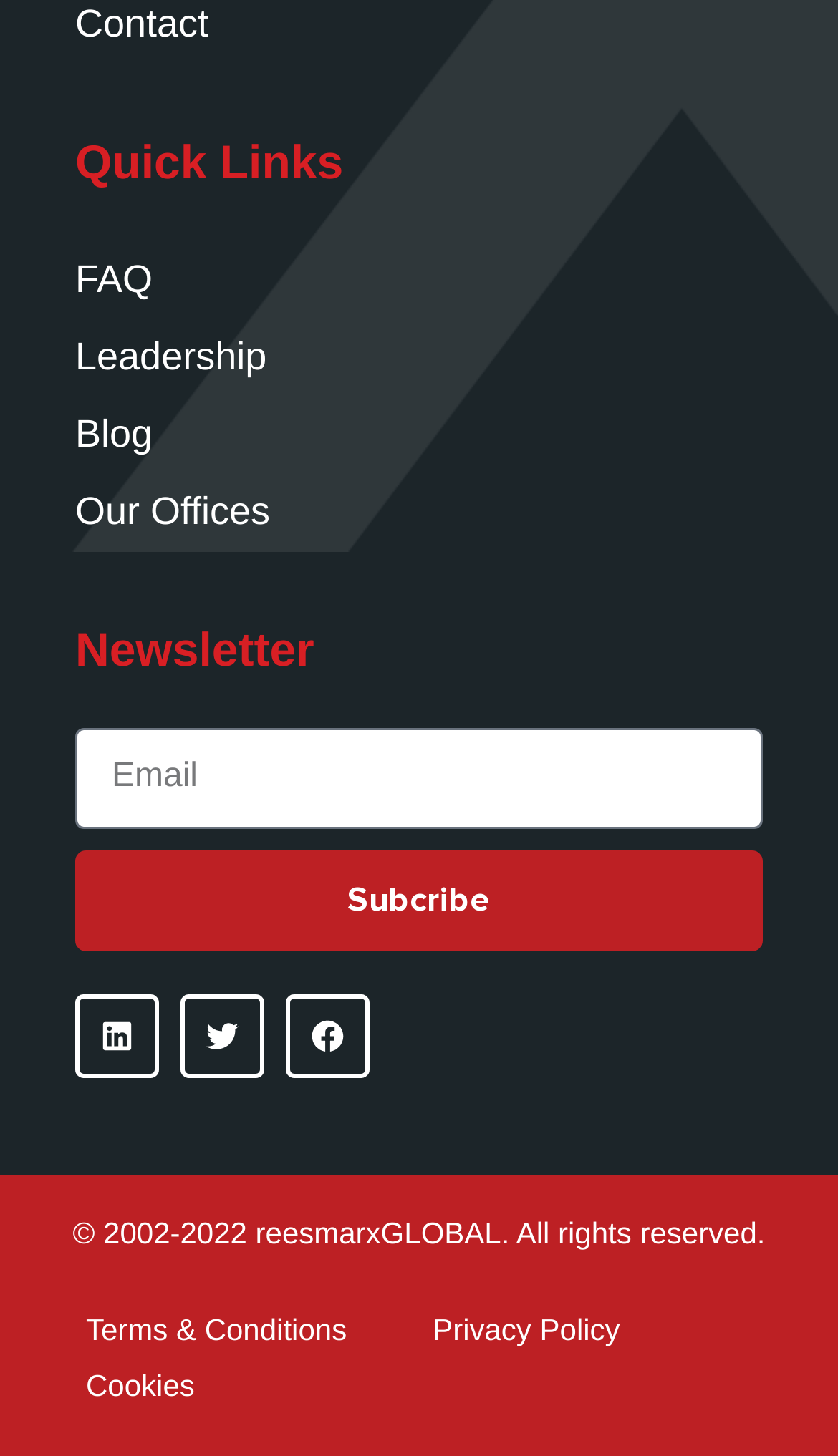Find the bounding box coordinates of the element you need to click on to perform this action: 'Visit our blog'. The coordinates should be represented by four float values between 0 and 1, in the format [left, top, right, bottom].

[0.09, 0.271, 0.91, 0.324]